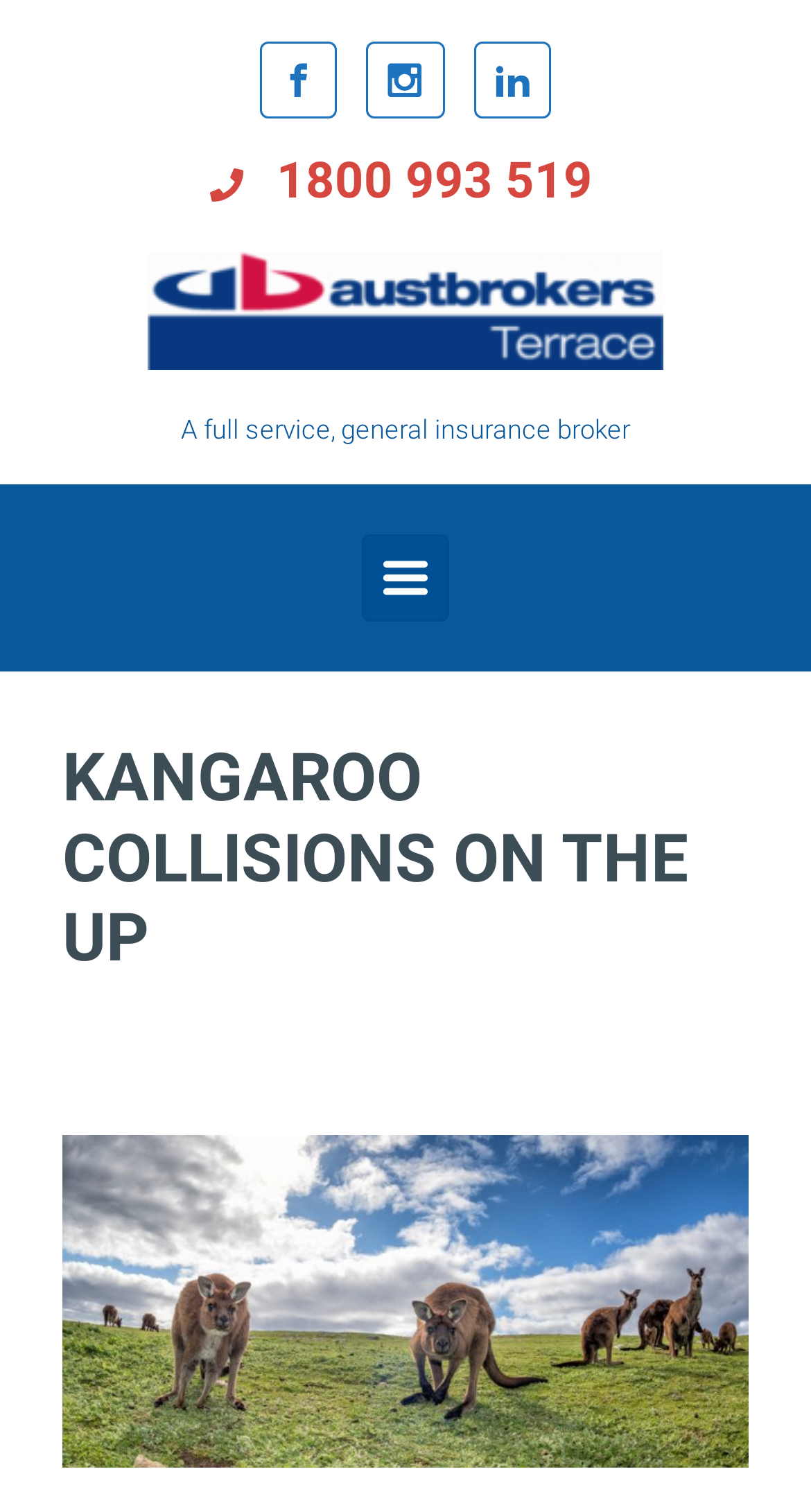Respond to the question below with a concise word or phrase:
What is the type of service provided?

General insurance broker